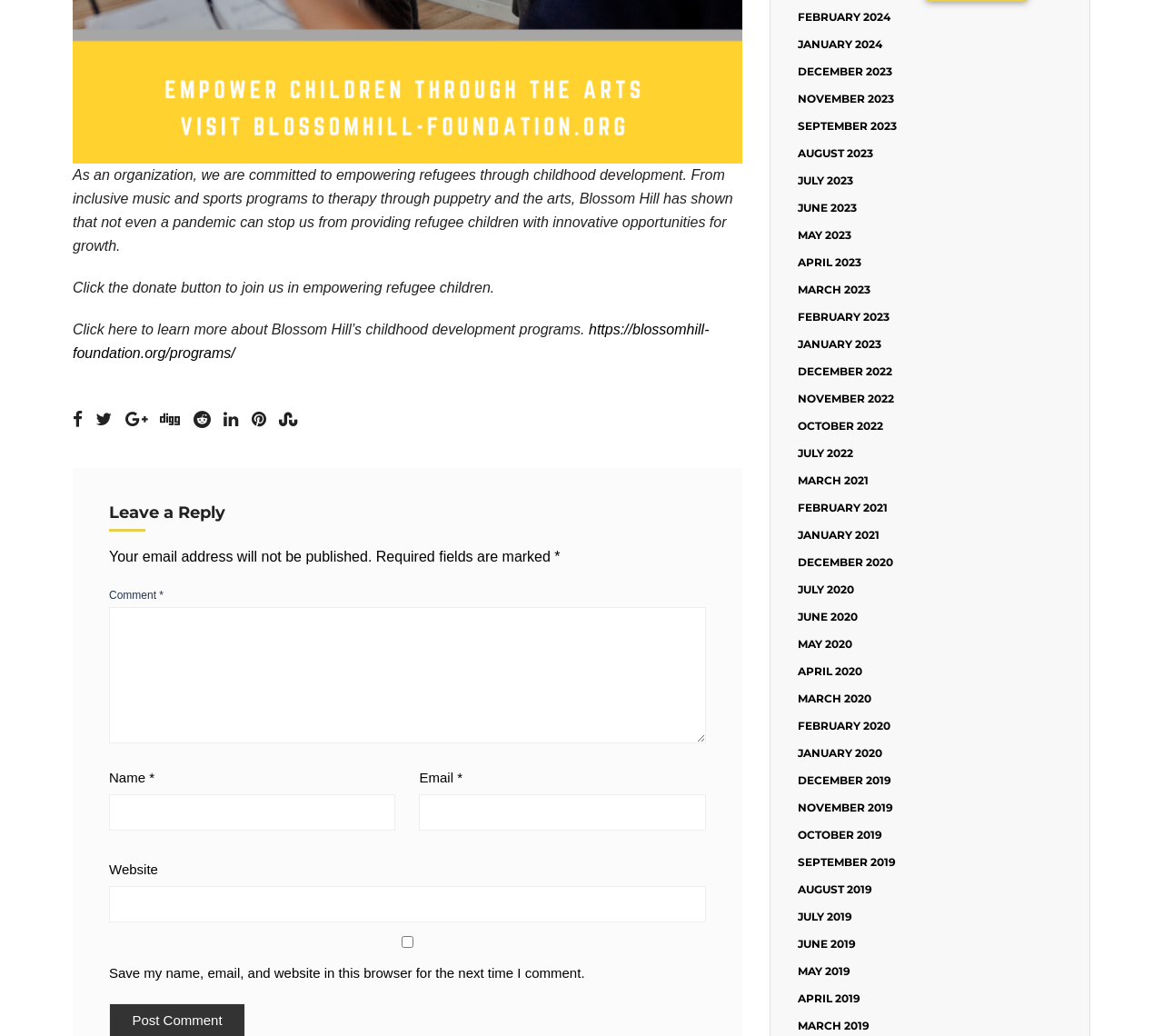Locate the coordinates of the bounding box for the clickable region that fulfills this instruction: "Leave a reply".

[0.094, 0.487, 0.607, 0.504]